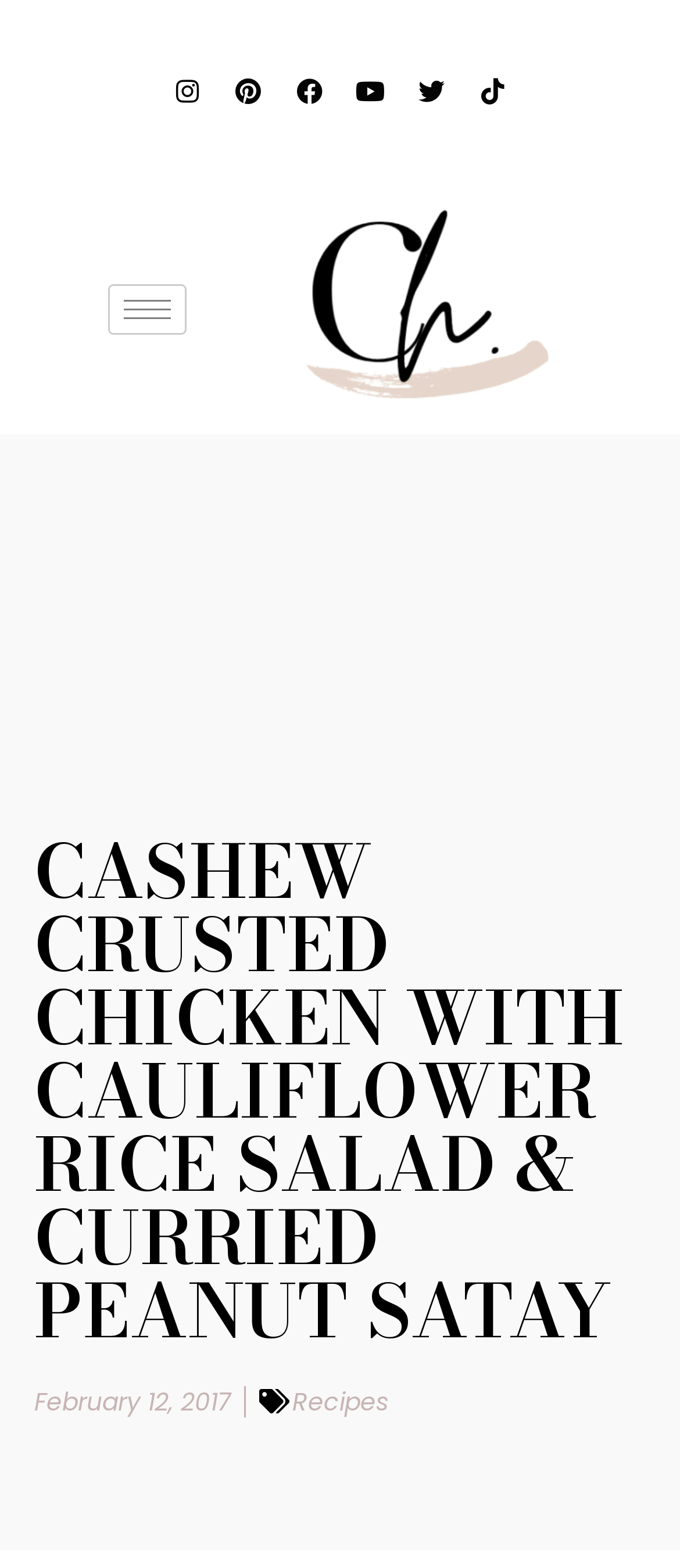Locate the bounding box coordinates of the UI element described by: "parent_node: COOK BOOK aria-label="hamburger-icon"". Provide the coordinates as four float numbers between 0 and 1, formatted as [left, top, right, bottom].

[0.159, 0.181, 0.274, 0.213]